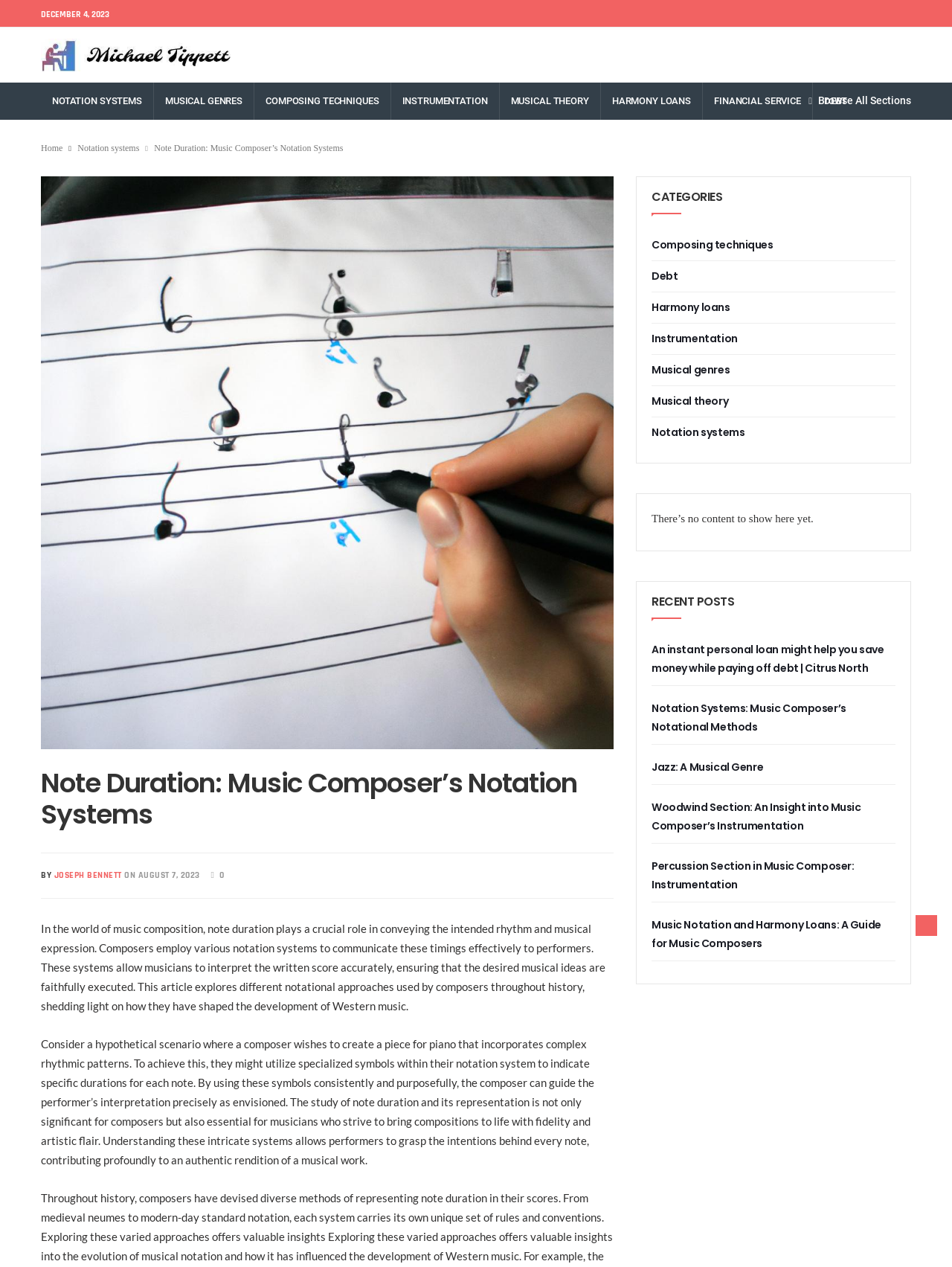Please specify the bounding box coordinates of the clickable section necessary to execute the following command: "Browse all sections".

[0.849, 0.075, 0.957, 0.084]